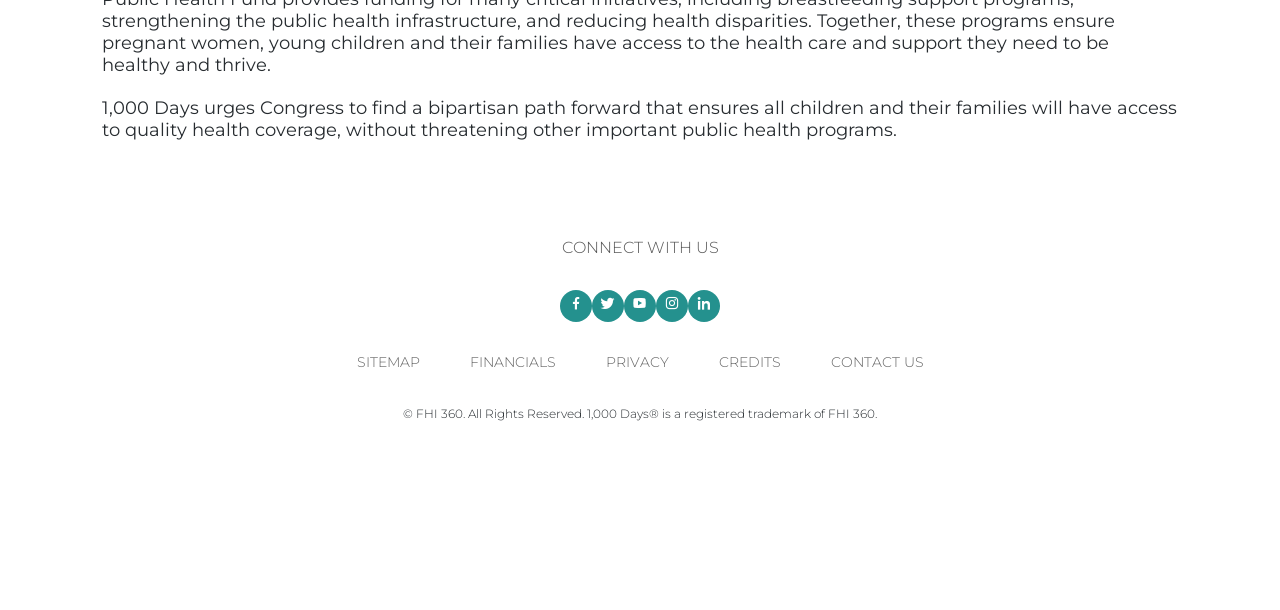Highlight the bounding box coordinates of the region I should click on to meet the following instruction: "Click Français".

None